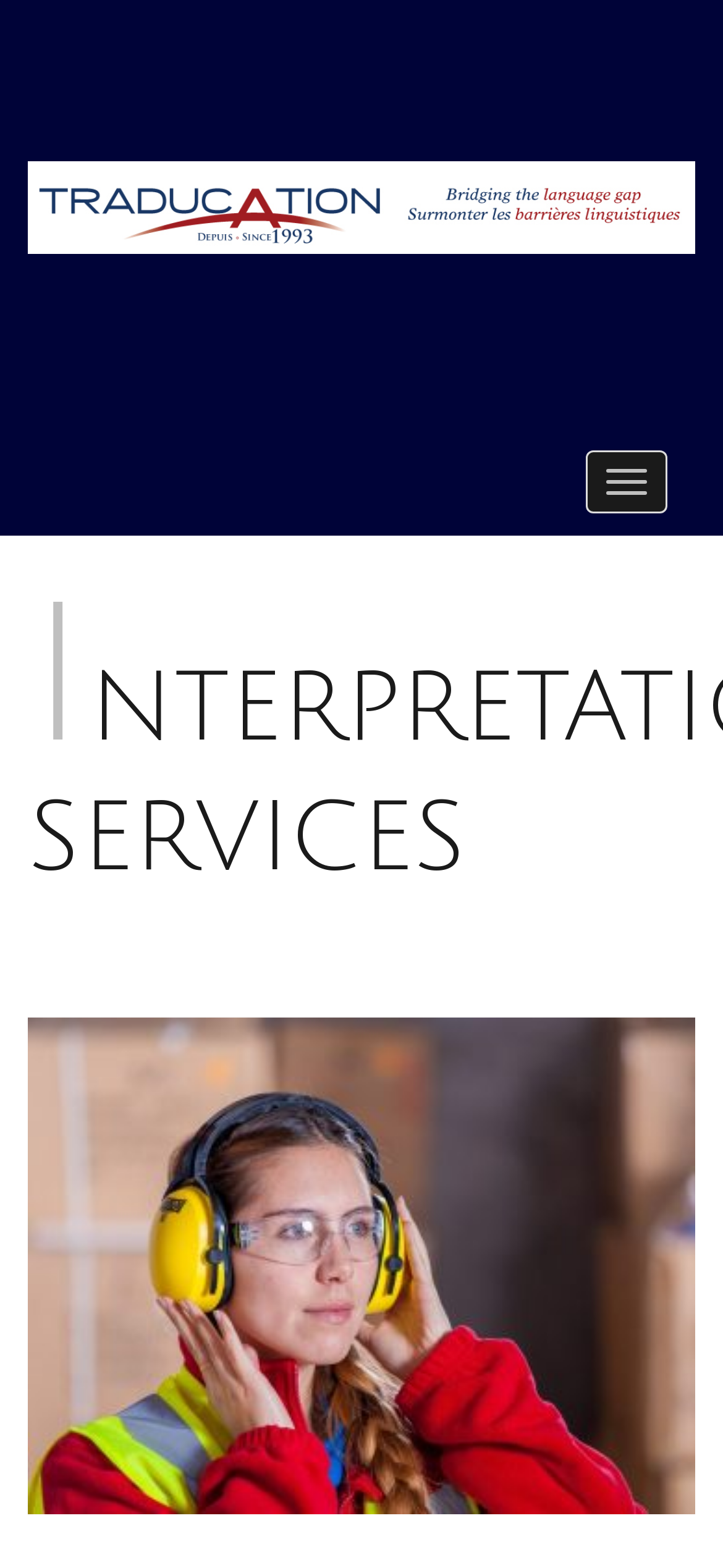What is the purpose of the button on the top right corner?
Please utilize the information in the image to give a detailed response to the question.

The button on the top right corner has a text 'Toggle navigation', which suggests that its purpose is to toggle or switch the navigation menu on and off.